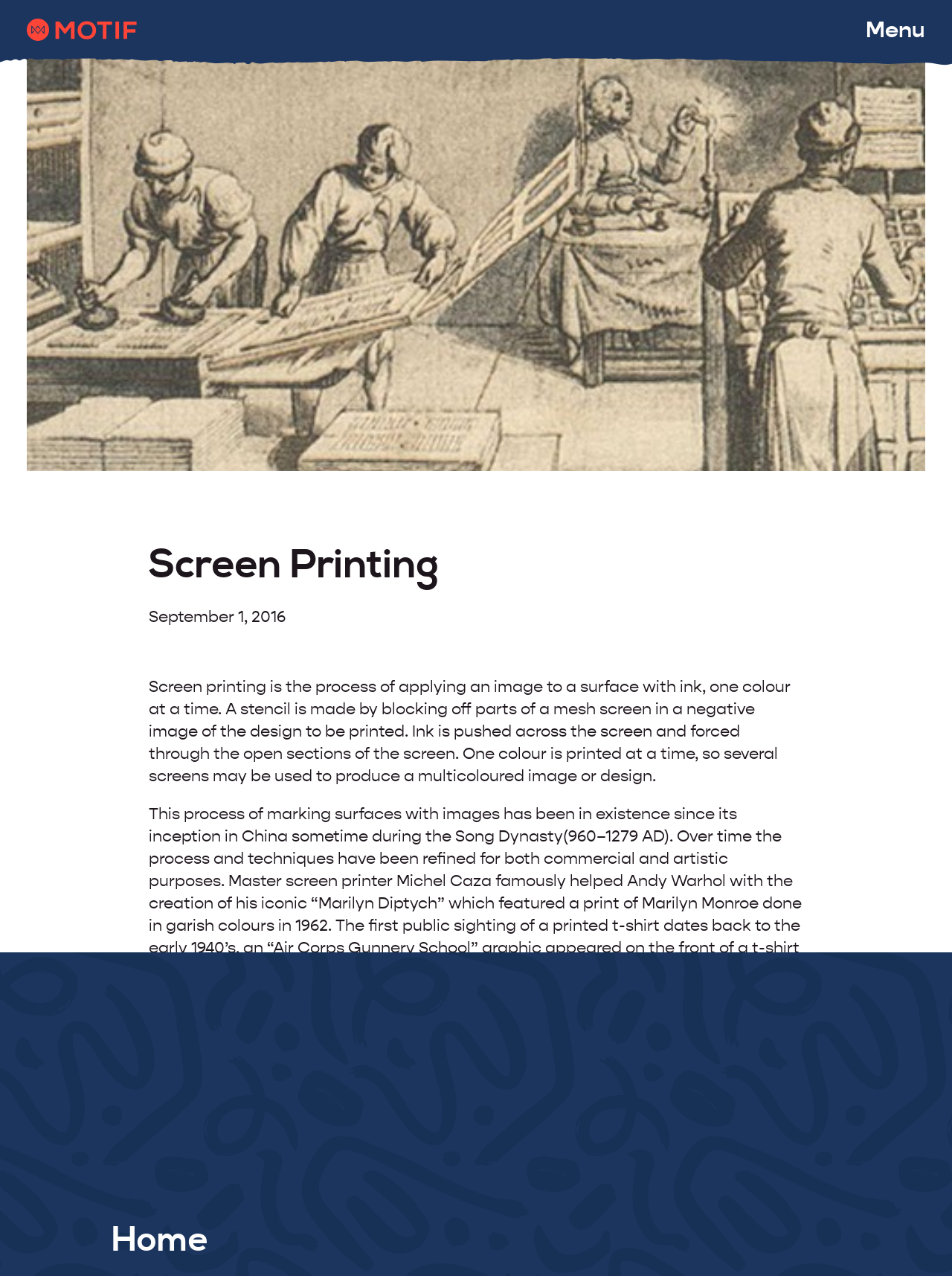Identify the bounding box coordinates for the UI element described by the following text: "Home". Provide the coordinates as four float numbers between 0 and 1, in the format [left, top, right, bottom].

[0.109, 0.956, 0.234, 0.989]